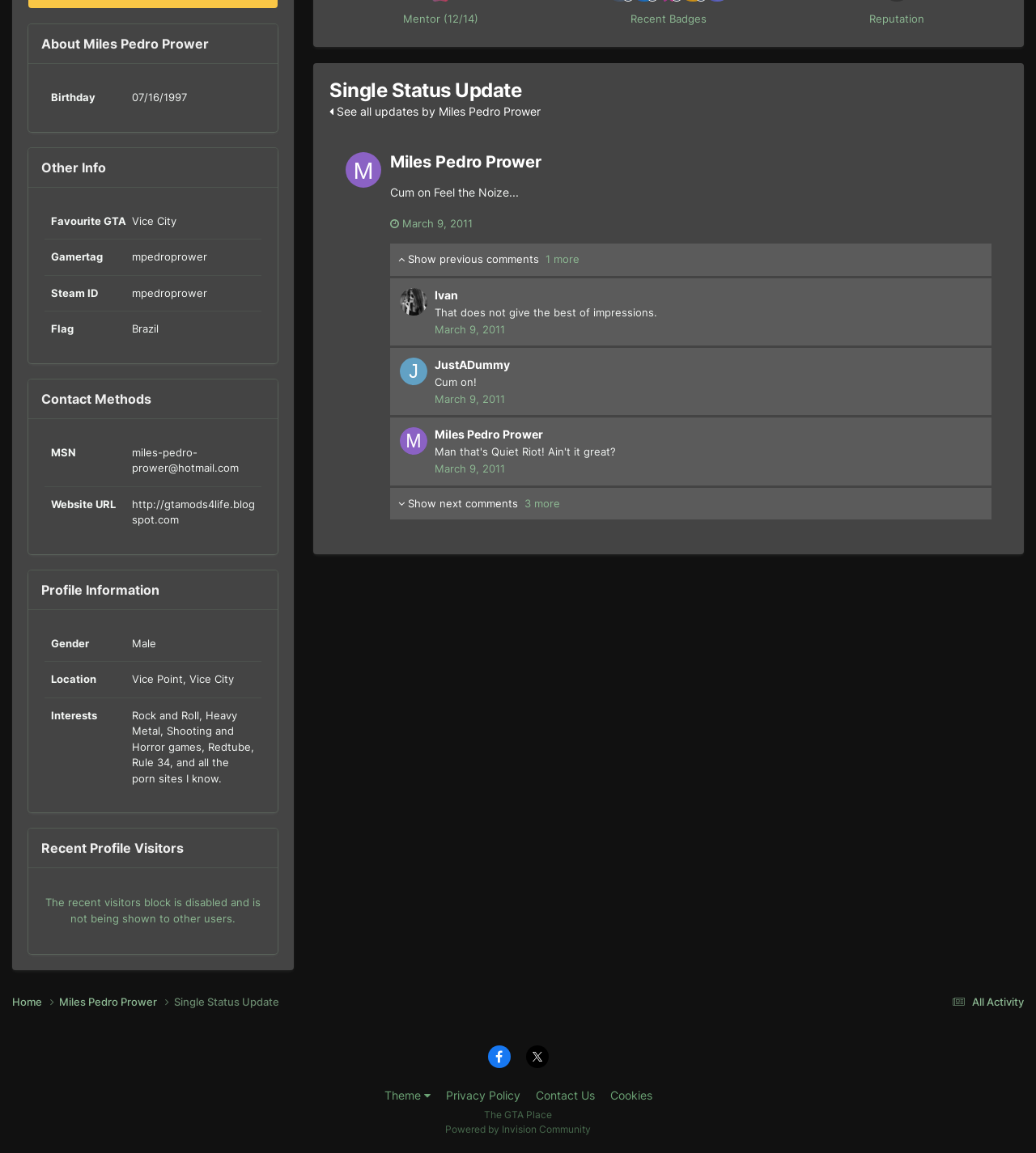Highlight the bounding box of the UI element that corresponds to this description: "parent_node: Comment name="comment"".

None